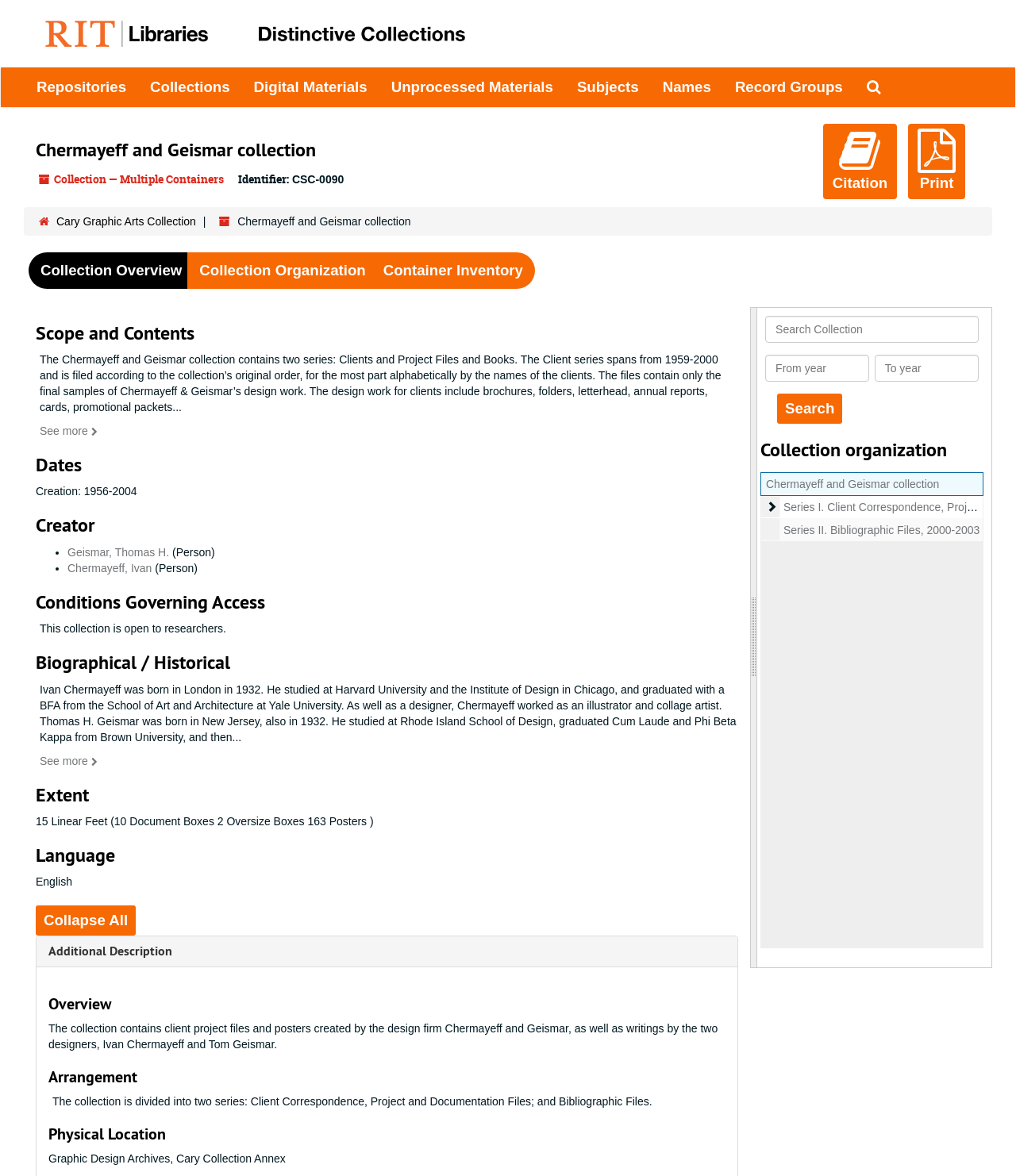Please determine the bounding box coordinates of the clickable area required to carry out the following instruction: "Click on the 'Repositories' link". The coordinates must be four float numbers between 0 and 1, represented as [left, top, right, bottom].

[0.024, 0.057, 0.136, 0.091]